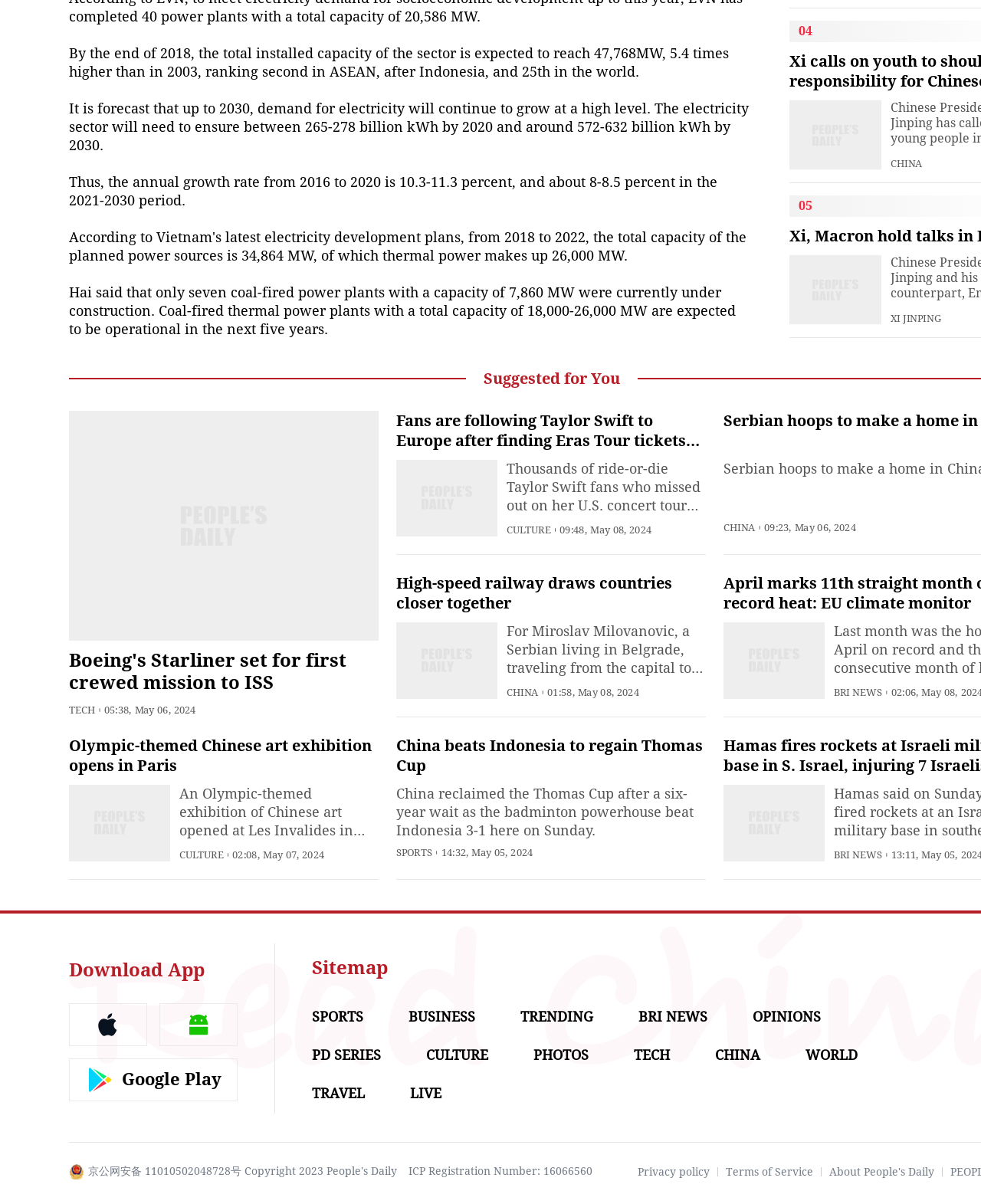What is the topic of the first article?
By examining the image, provide a one-word or phrase answer.

Electricity sector